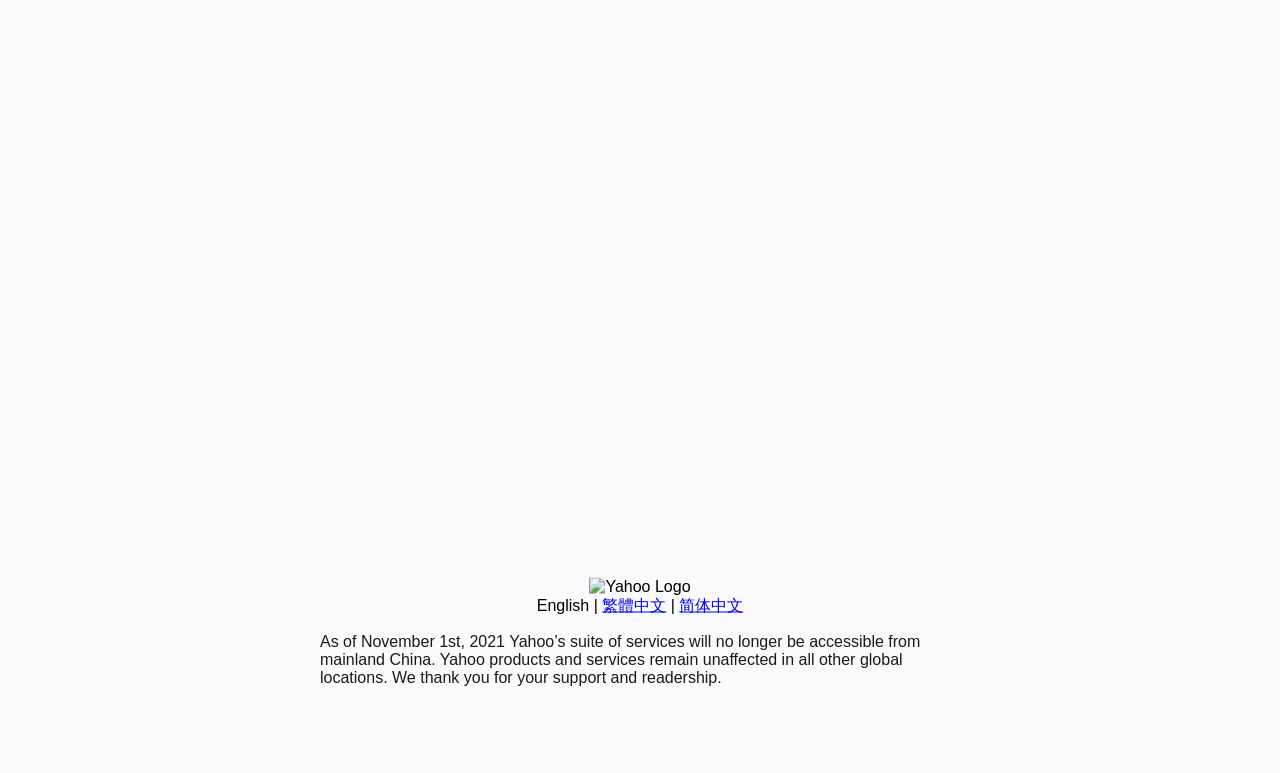Locate the bounding box for the described UI element: "繁體中文". Ensure the coordinates are four float numbers between 0 and 1, formatted as [left, top, right, bottom].

[0.47, 0.772, 0.52, 0.794]